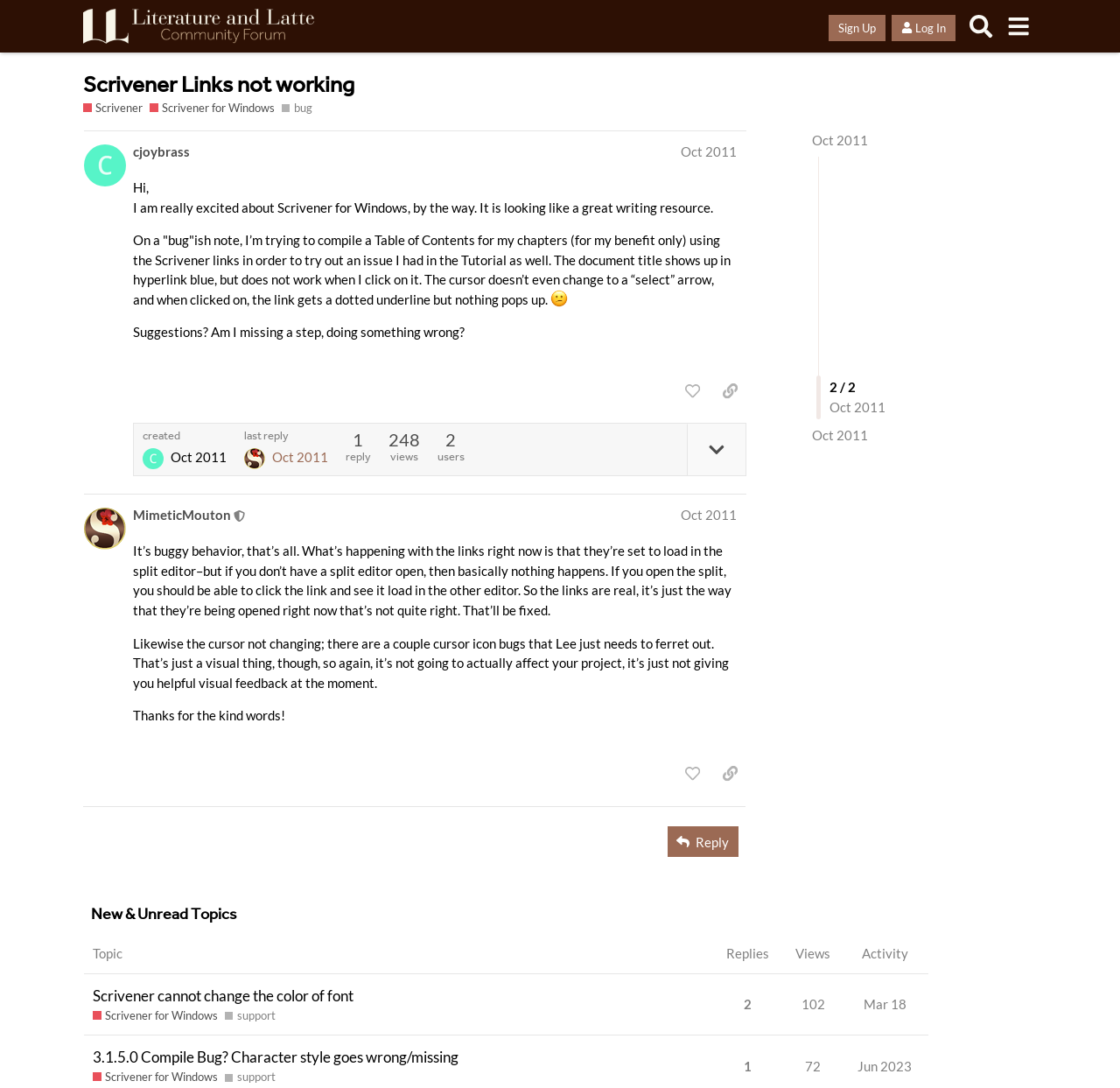Specify the bounding box coordinates (top-left x, top-left y, bottom-right x, bottom-right y) of the UI element in the screenshot that matches this description: Jun 2023

[0.762, 0.961, 0.818, 0.999]